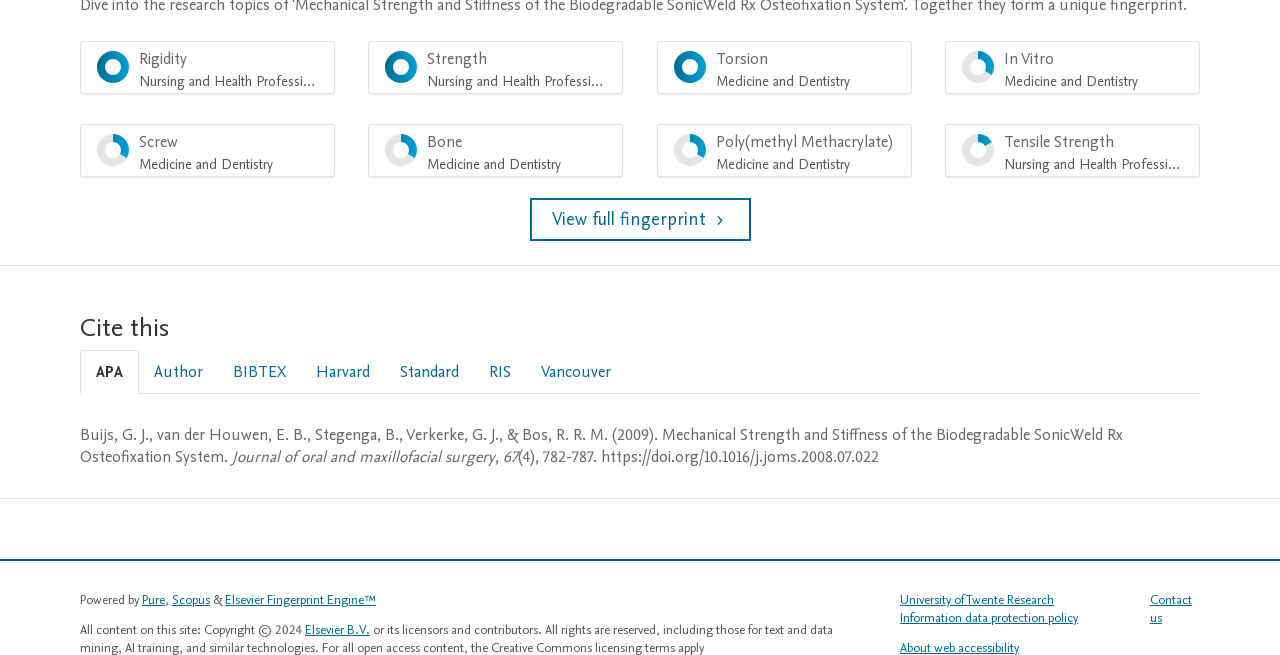What is the percentage of 'Rigidity Nursing and Health Professions'?
Answer the question with a detailed and thorough explanation.

I found the answer by looking at the menu items in the menubar, where 'Rigidity Nursing and Health Professions' is listed with a percentage value of 100%.